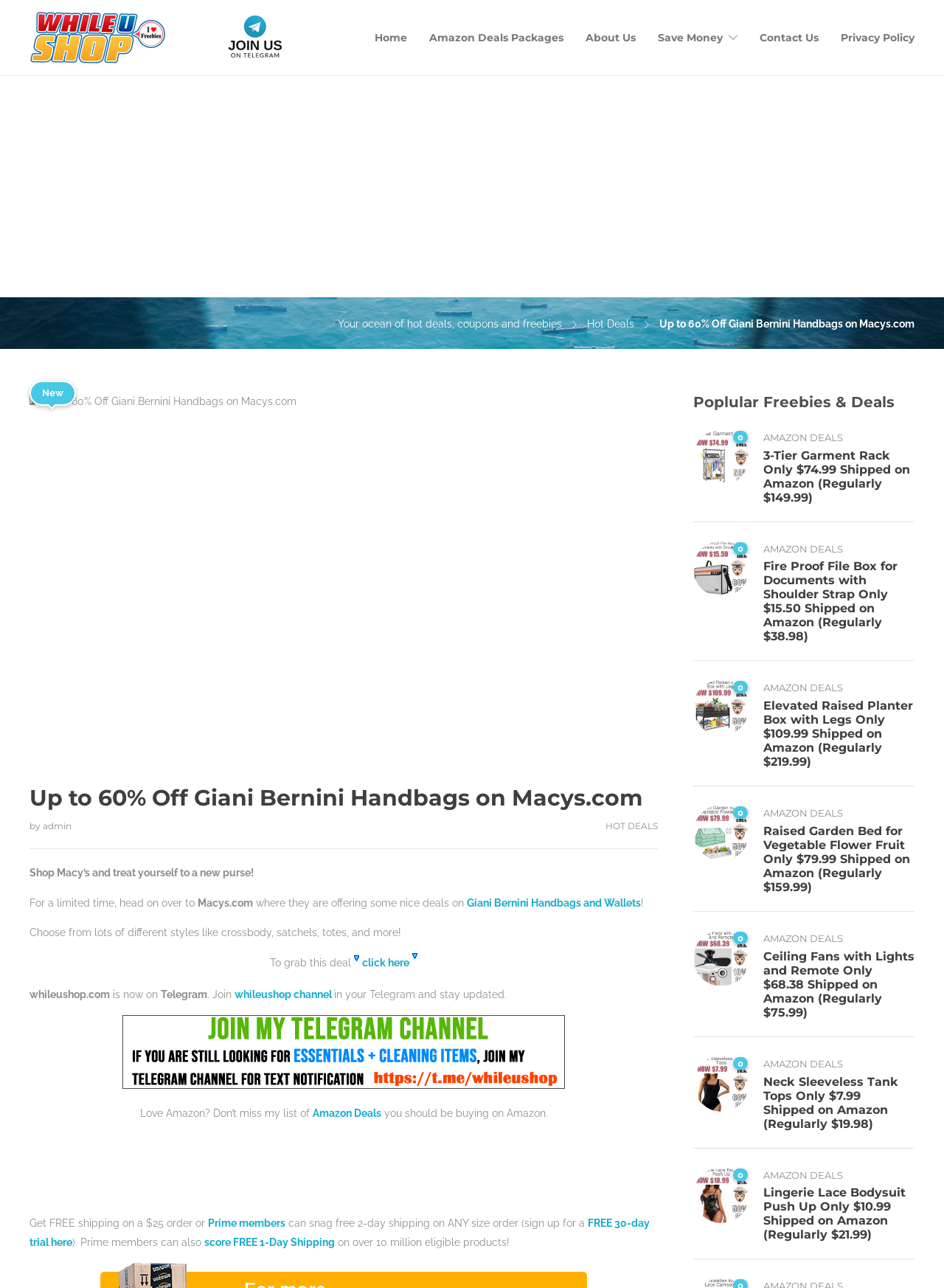What is the discount on Giani Bernini Handbags? Analyze the screenshot and reply with just one word or a short phrase.

Up to 60% Off